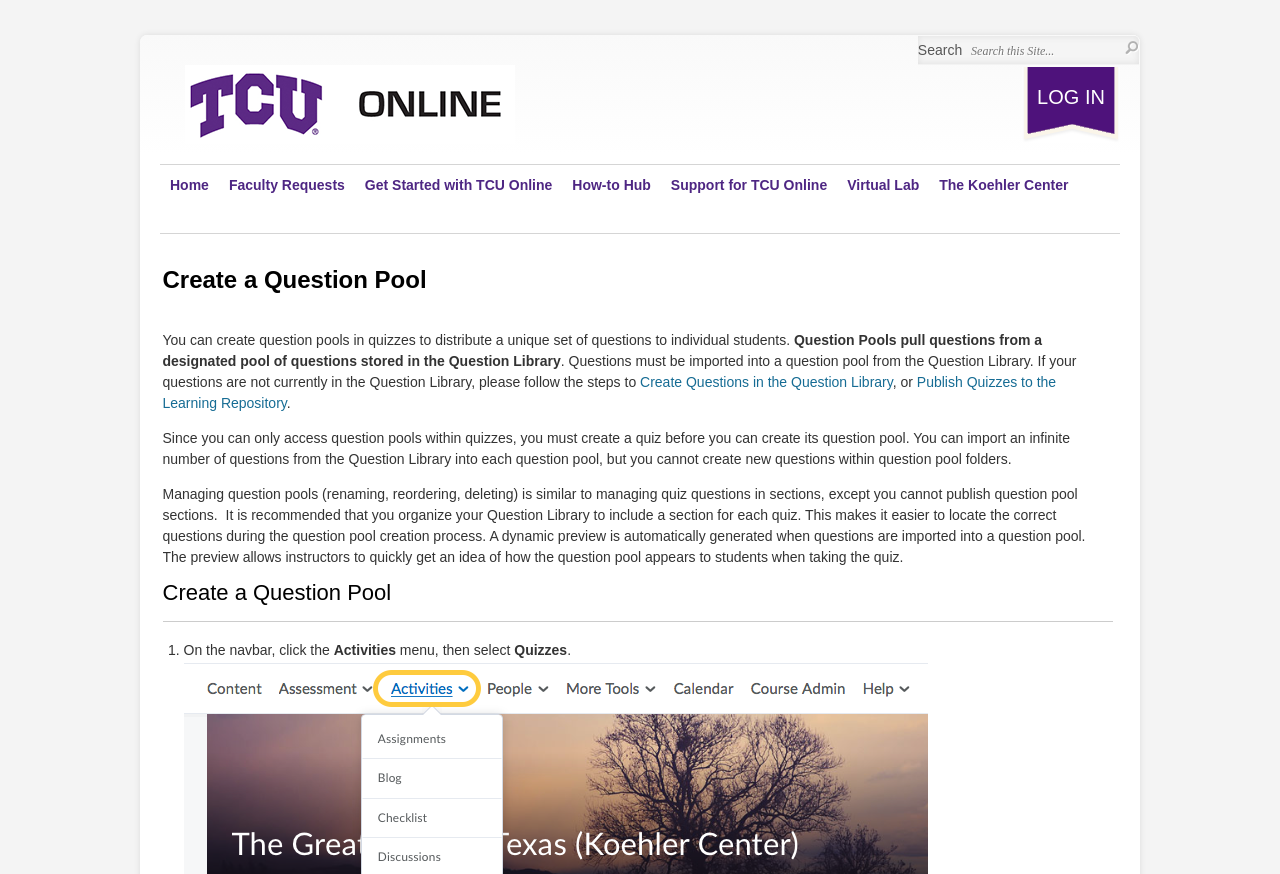Find the bounding box coordinates of the element to click in order to complete this instruction: "search this site". The bounding box coordinates must be four float numbers between 0 and 1, denoted as [left, top, right, bottom].

[0.879, 0.041, 0.89, 0.063]